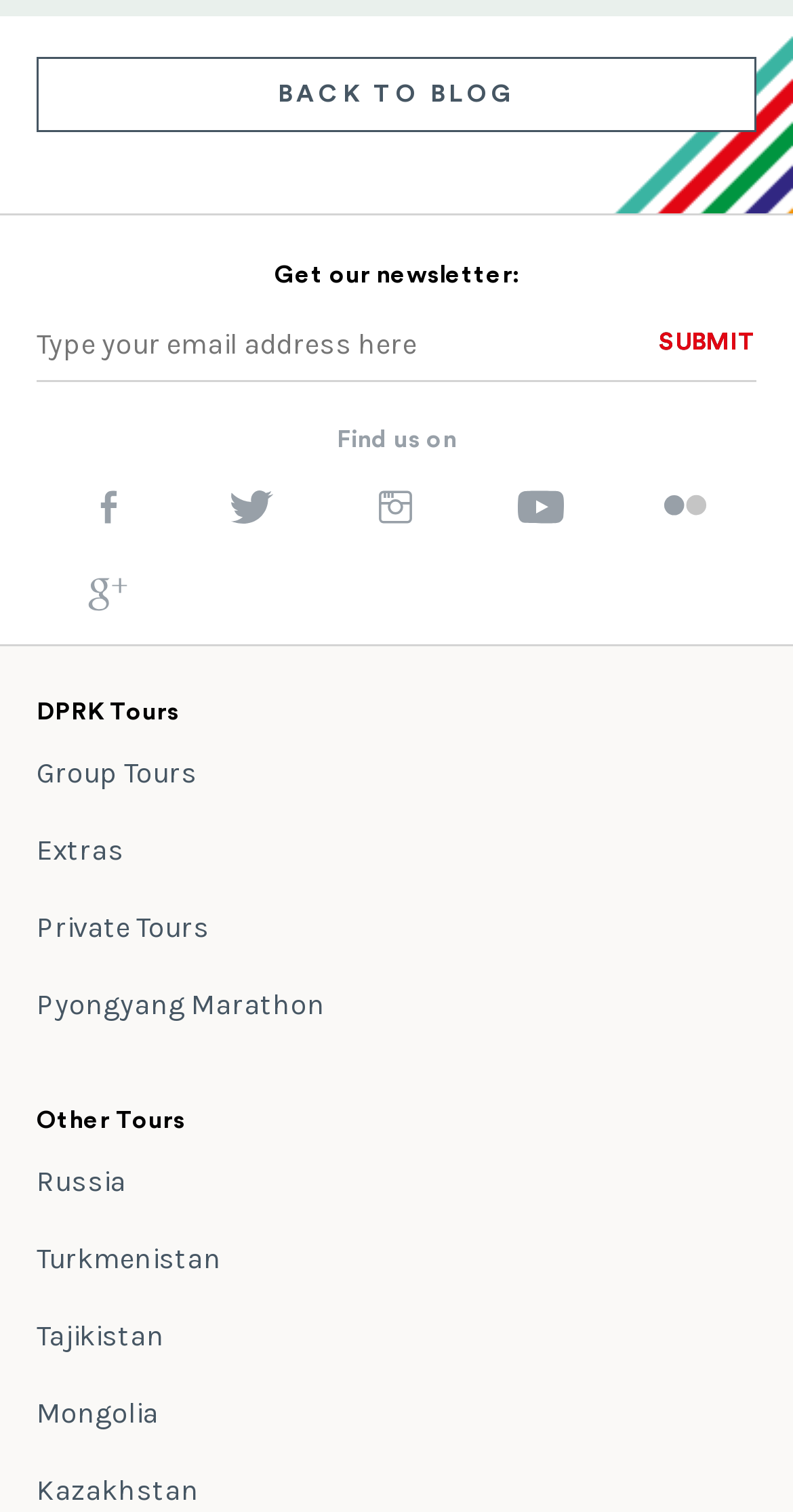Locate the bounding box coordinates of the clickable area to execute the instruction: "Go to Pyongyang Marathon". Provide the coordinates as four float numbers between 0 and 1, represented as [left, top, right, bottom].

[0.046, 0.647, 0.41, 0.684]